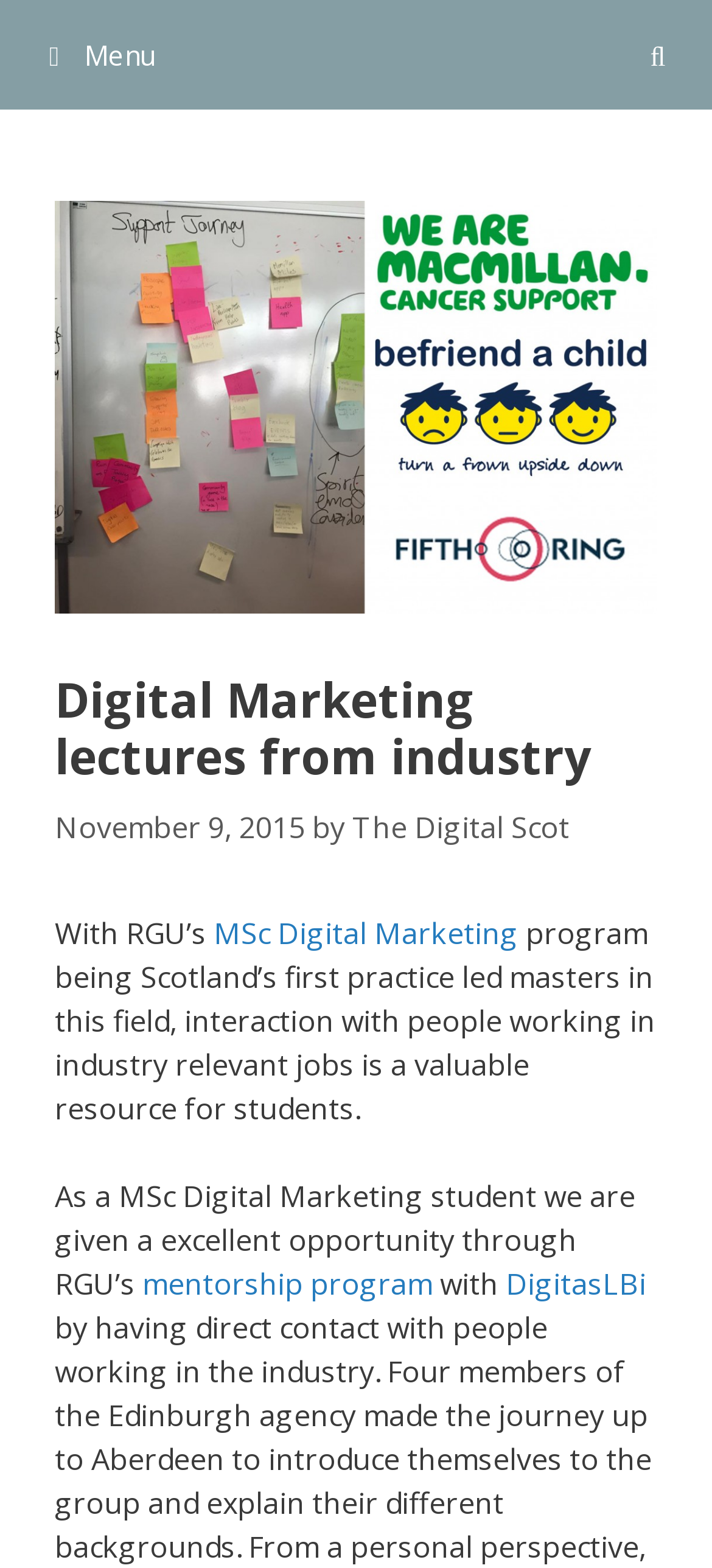What is the name of the company mentioned in the mentorship program?
Use the information from the image to give a detailed answer to the question.

The company mentioned in the mentorship program is DigitasLBi, which is a valuable resource for students in the MSc Digital Marketing program.